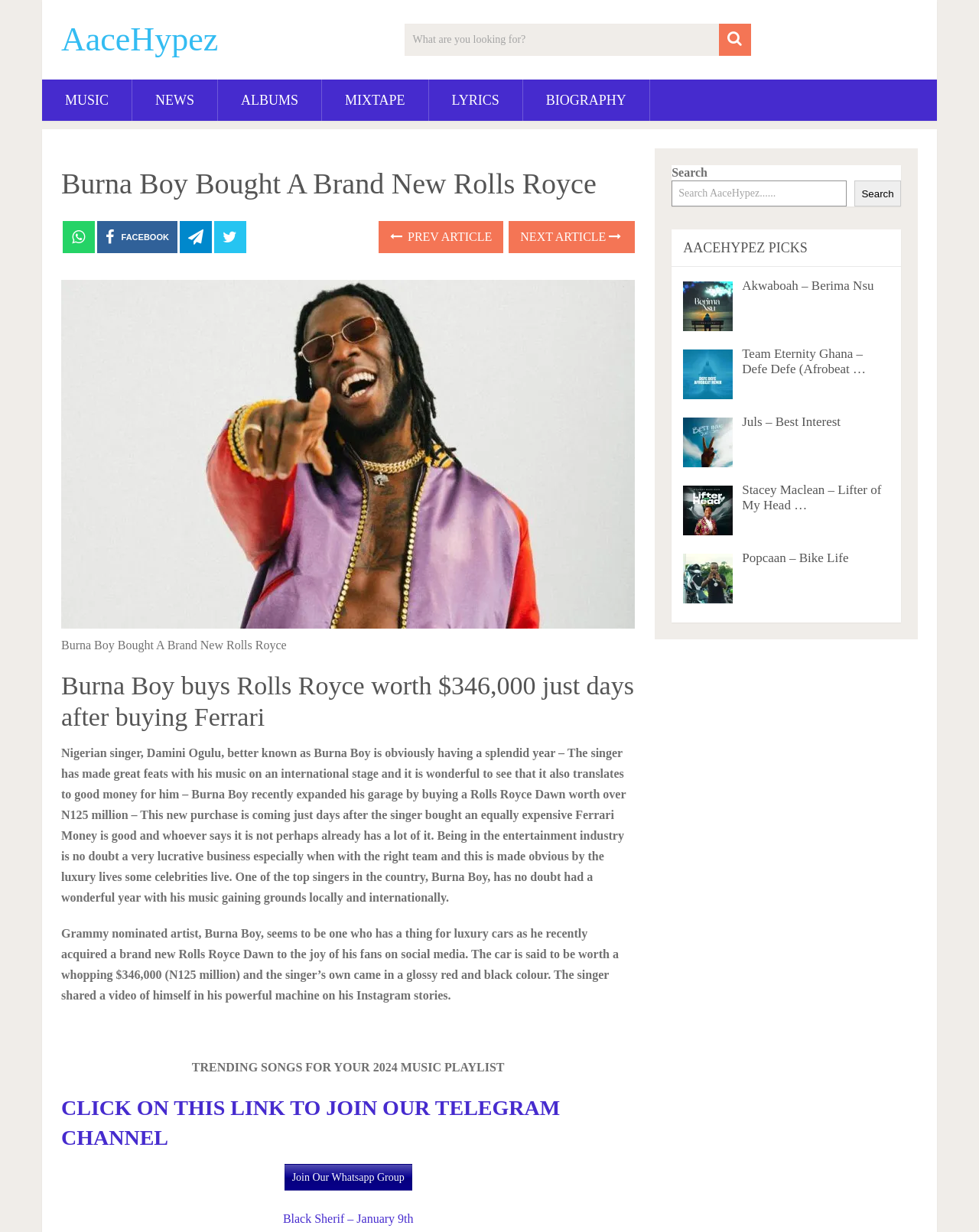Determine the bounding box for the described UI element: "Book a demo".

None